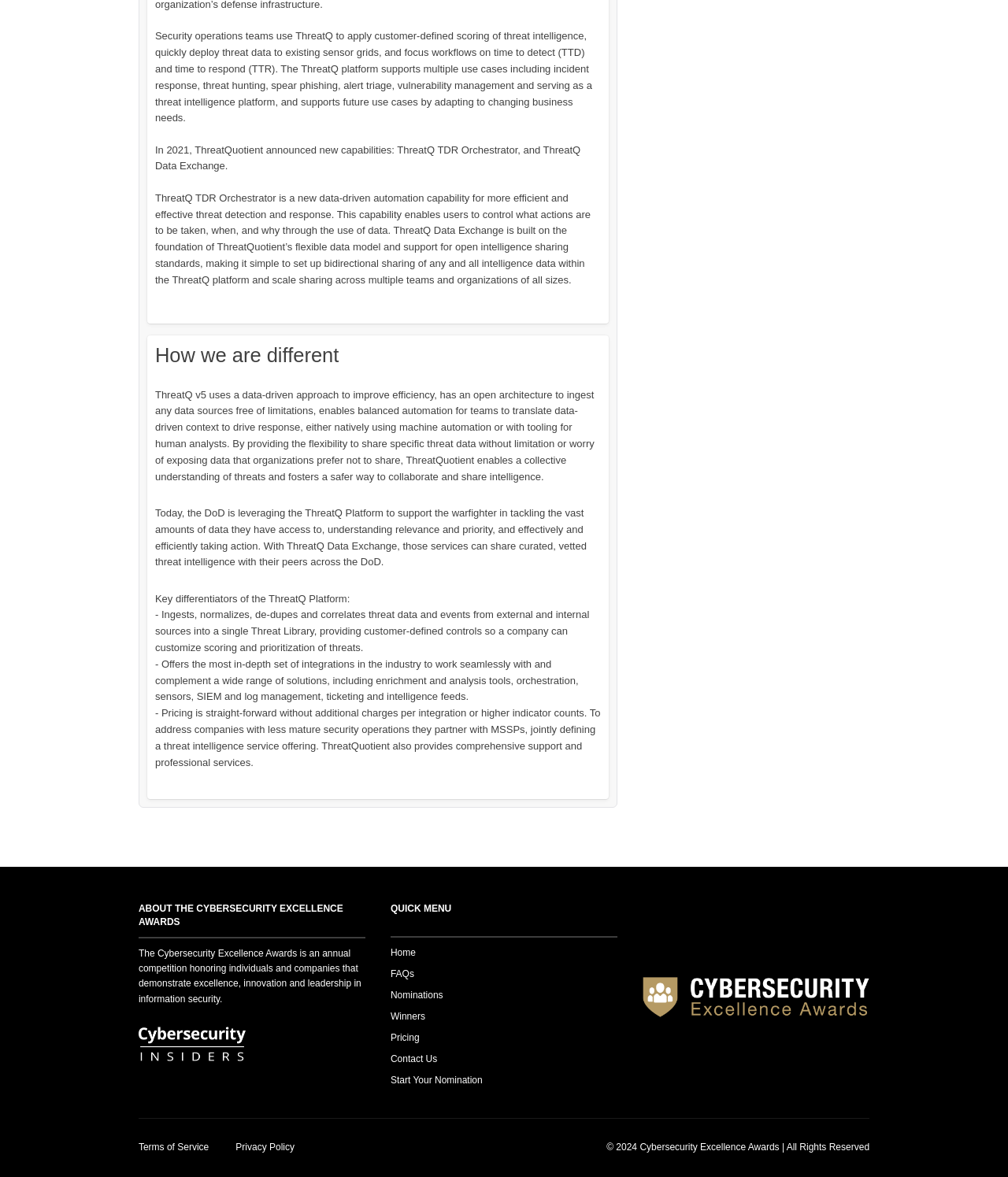Provide your answer to the question using just one word or phrase: What is the Cybersecurity Excellence Awards?

Annual competition honoring individuals and companies